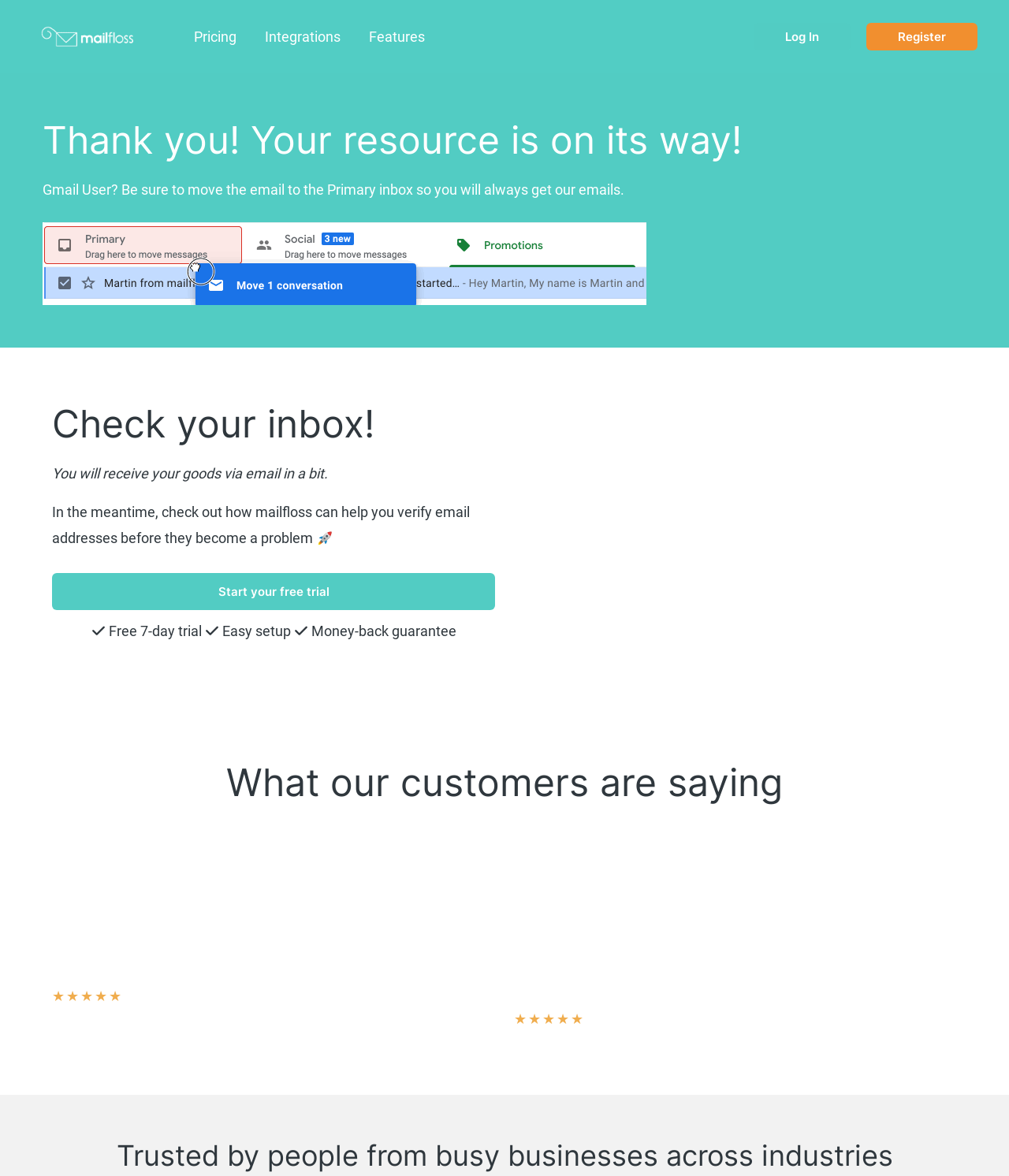How many customer reviews are shown?
Please provide a comprehensive answer to the question based on the webpage screenshot.

Two customer reviews are shown, each with a rating of 5/5, which are identified by the generic elements with bounding boxes of [0.052, 0.843, 0.122, 0.852] and [0.509, 0.862, 0.58, 0.871].